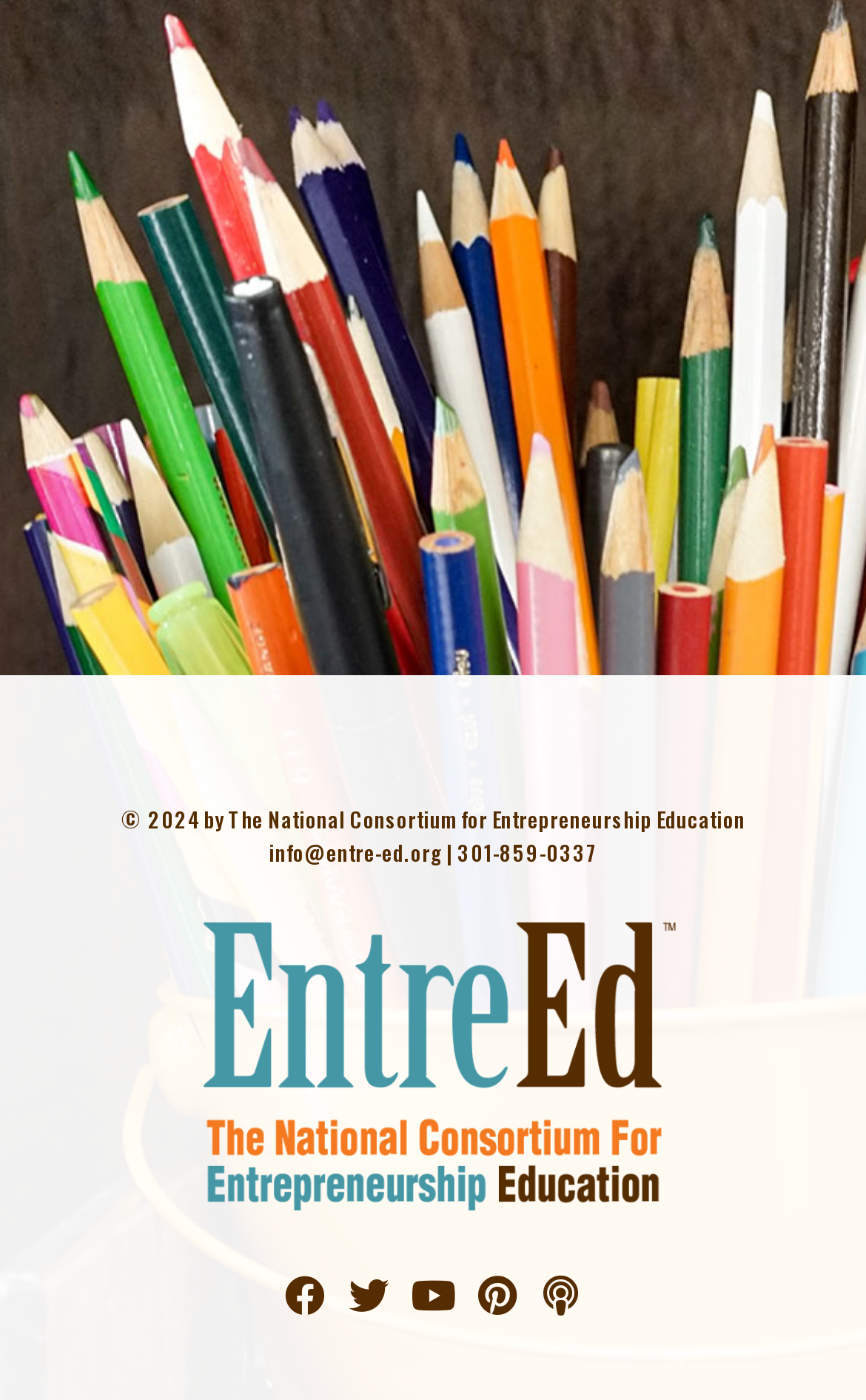What is the name of the organization?
Look at the image and construct a detailed response to the question.

I found the name of the organization by looking at the image element that contains the logo and name of the organization, which is 'EntreEd - The National Consortium for Entrepreneurship Education', located at the top of the webpage.